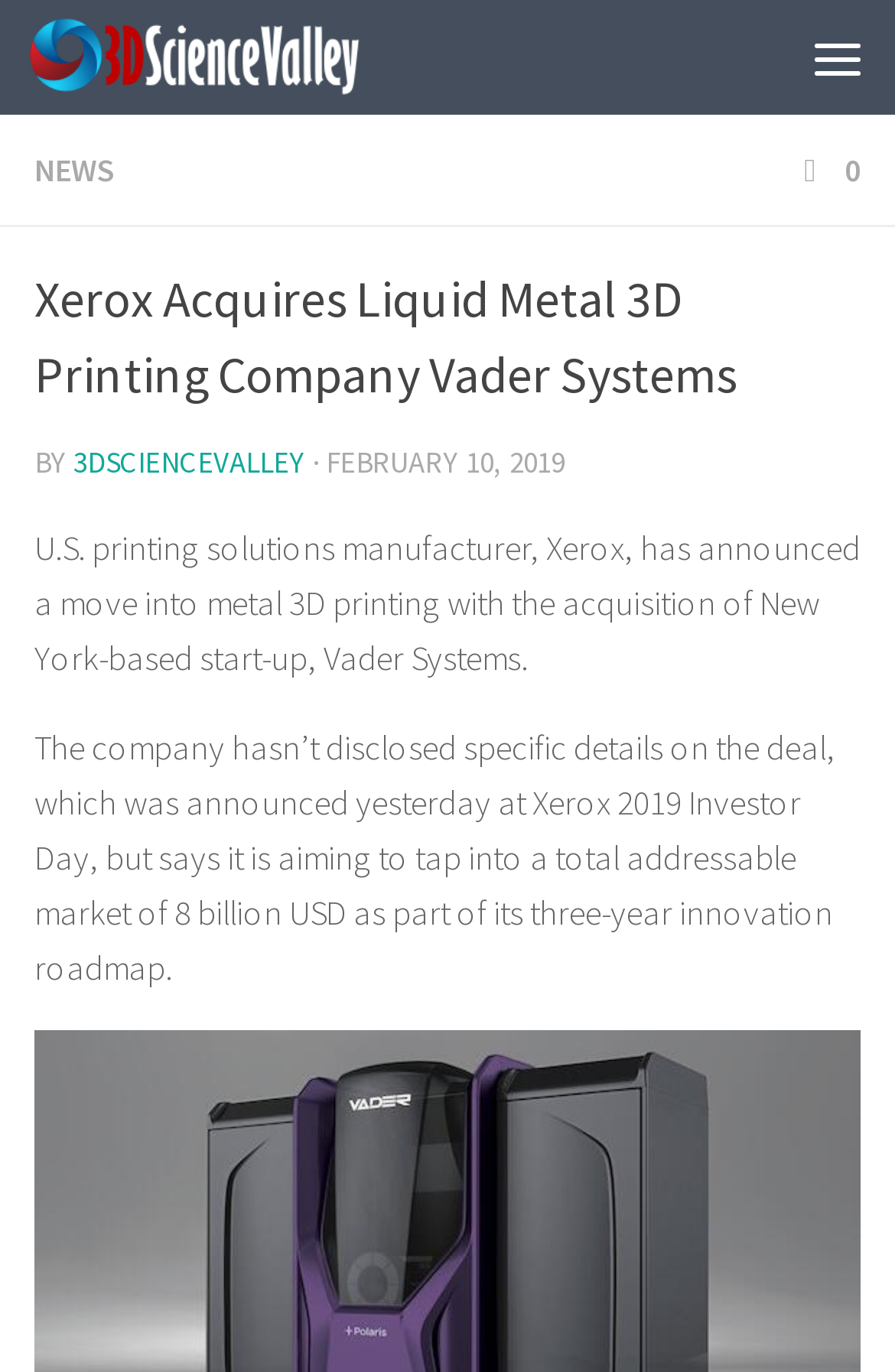Reply to the question below using a single word or brief phrase:
What is the total addressable market of Xerox's innovation roadmap?

8 billion USD